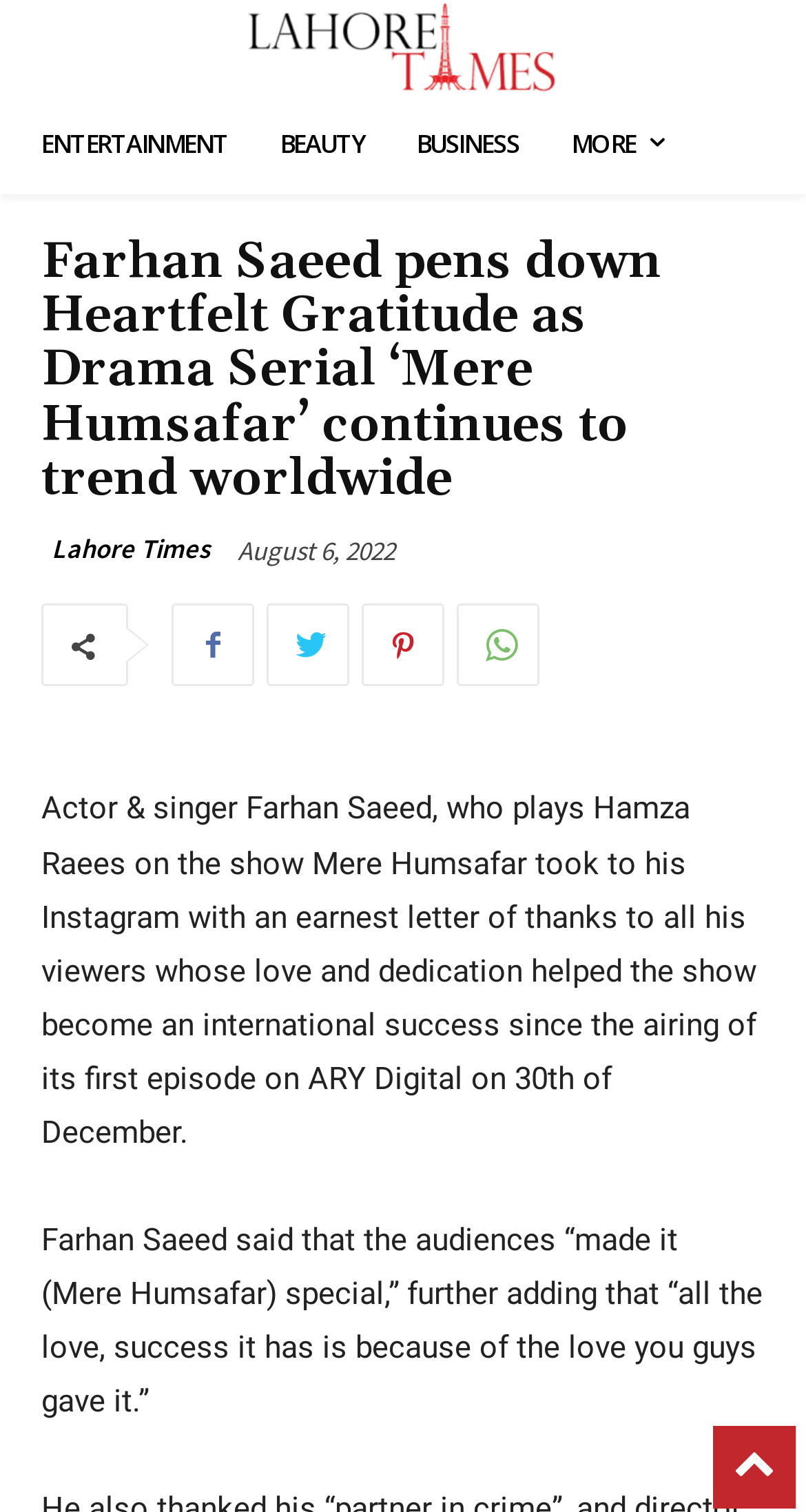Identify and extract the main heading of the webpage.

Farhan Saeed pens down Heartfelt Gratitude as Drama Serial ‘Mere Humsafar’ continues to trend worldwide